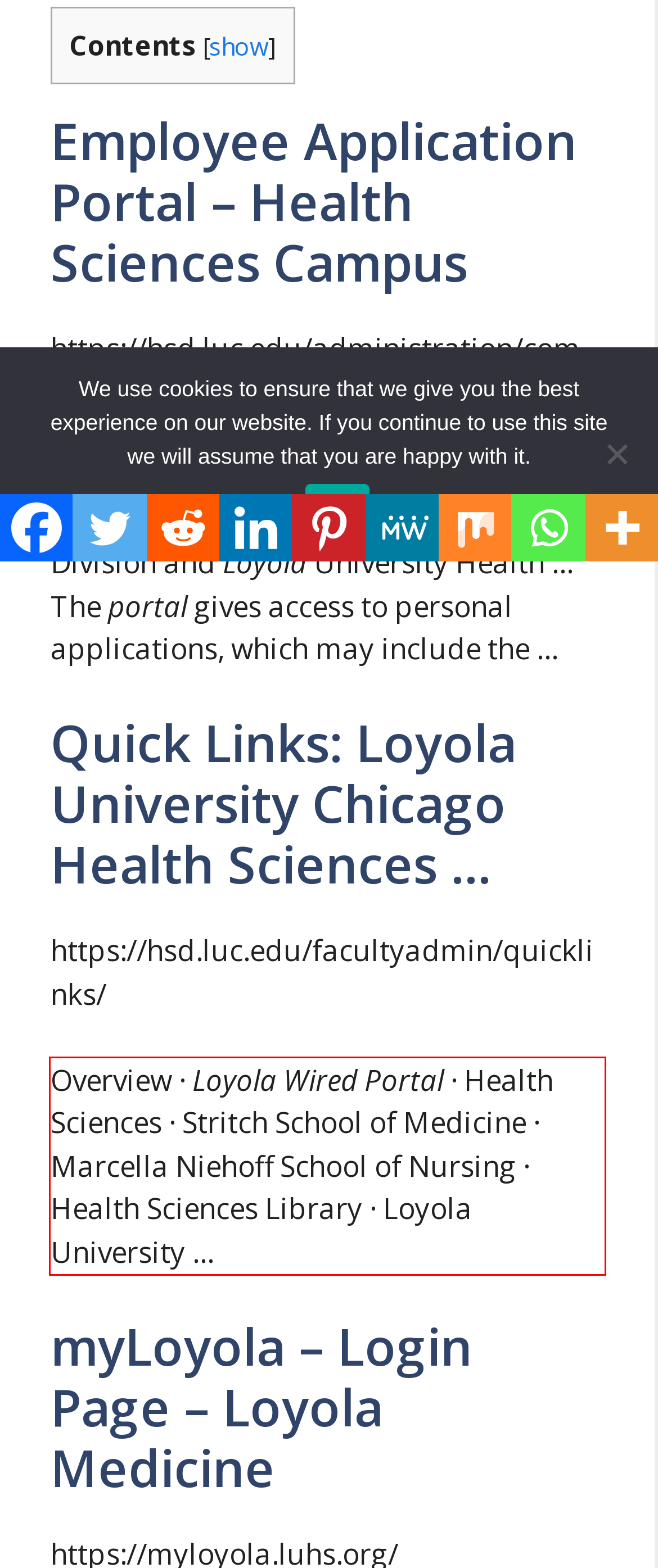Examine the screenshot of the webpage, locate the red bounding box, and generate the text contained within it.

Overview · Loyola Wired Portal · Health Sciences · Stritch School of Medicine · Marcella Niehoff School of Nursing · Health Sciences Library · Loyola University …